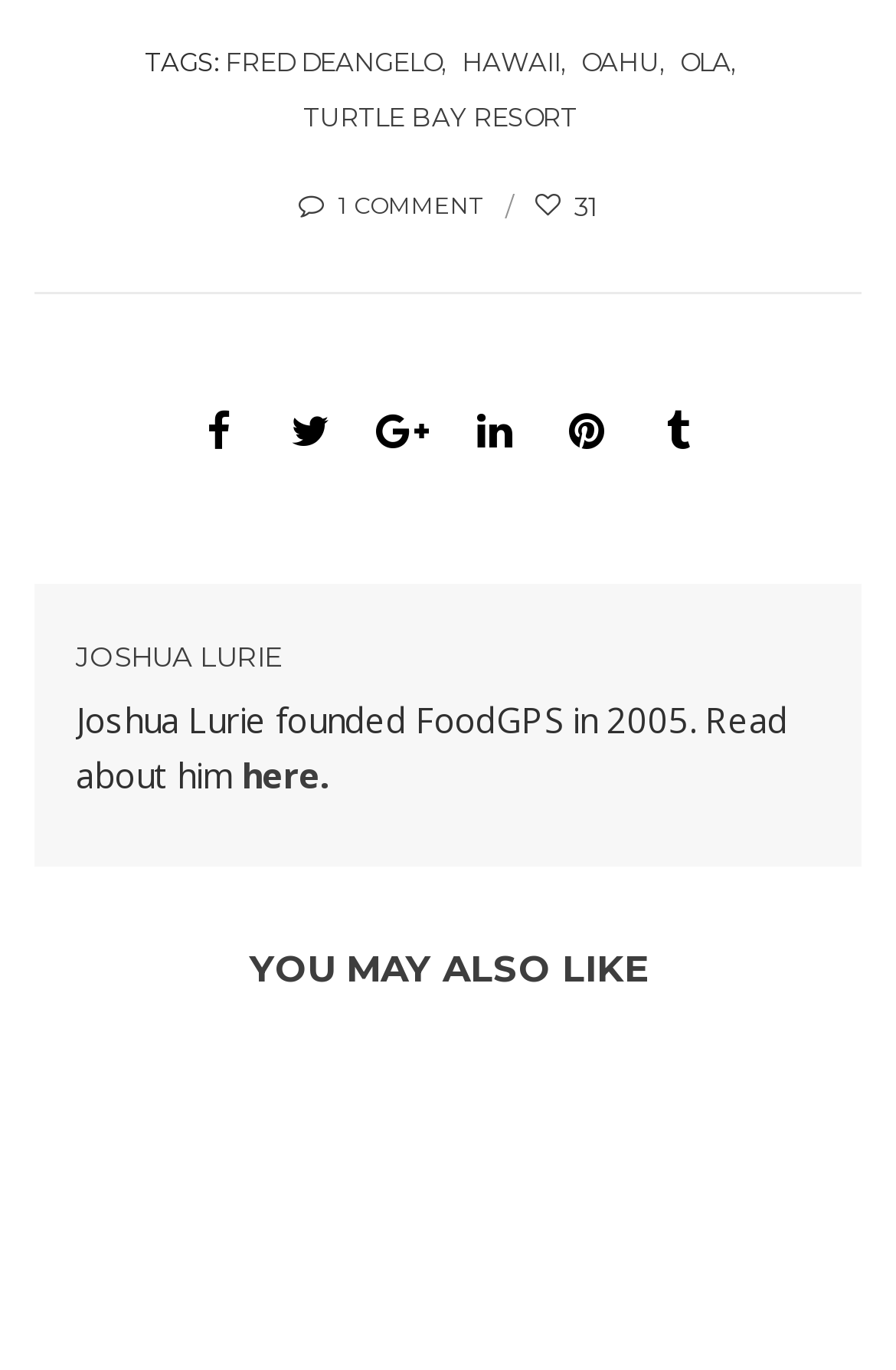What is the name of the person who founded FoodGPS?
Answer the question with as much detail as you can, using the image as a reference.

I found a link with the text 'JOSHUA LURIE' and a StaticText element that describes him as the founder of FoodGPS. Therefore, the name of the person who founded FoodGPS is Joshua Lurie.